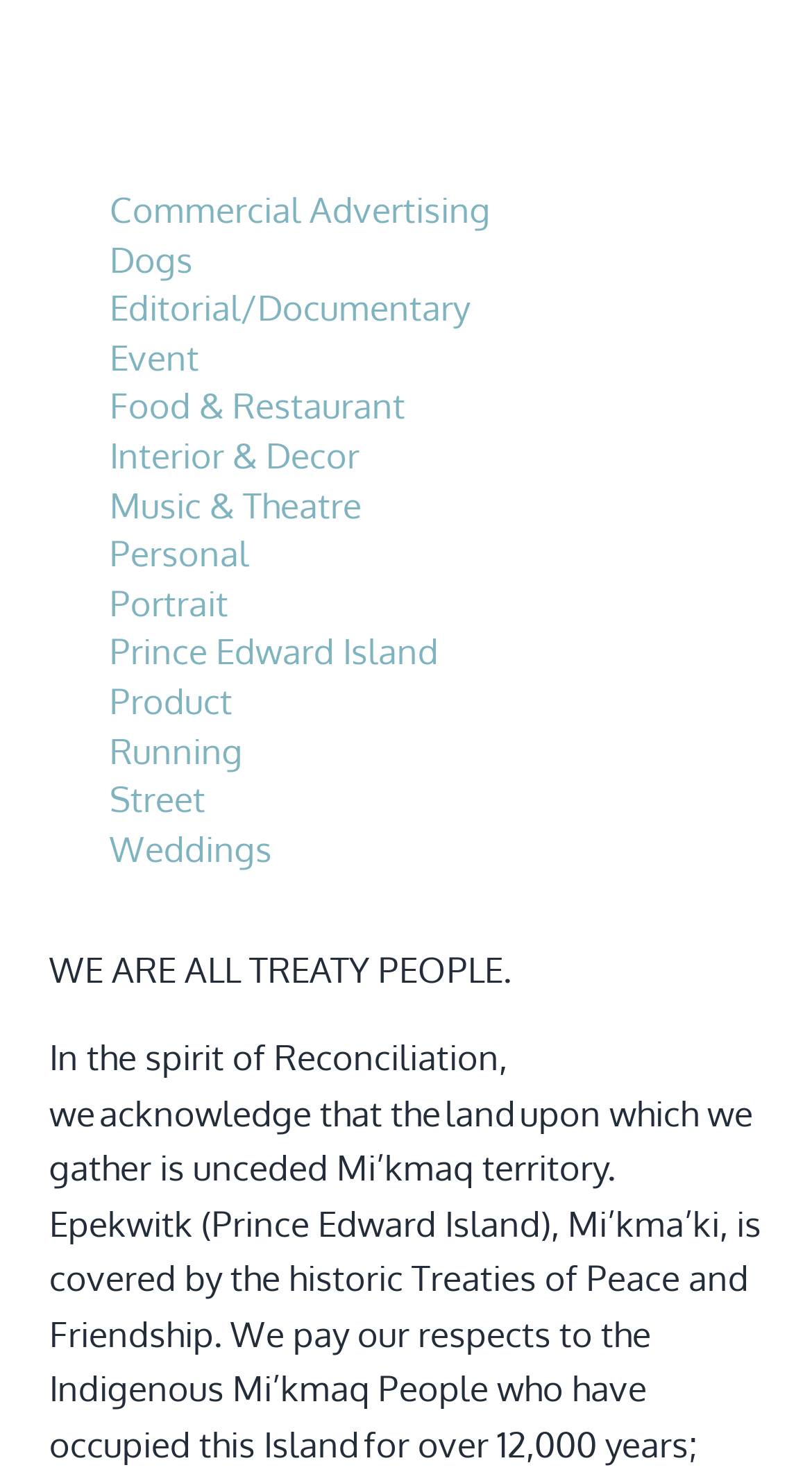Determine the coordinates of the bounding box that should be clicked to complete the instruction: "Browse Food & Restaurant". The coordinates should be represented by four float numbers between 0 and 1: [left, top, right, bottom].

[0.135, 0.261, 0.5, 0.291]